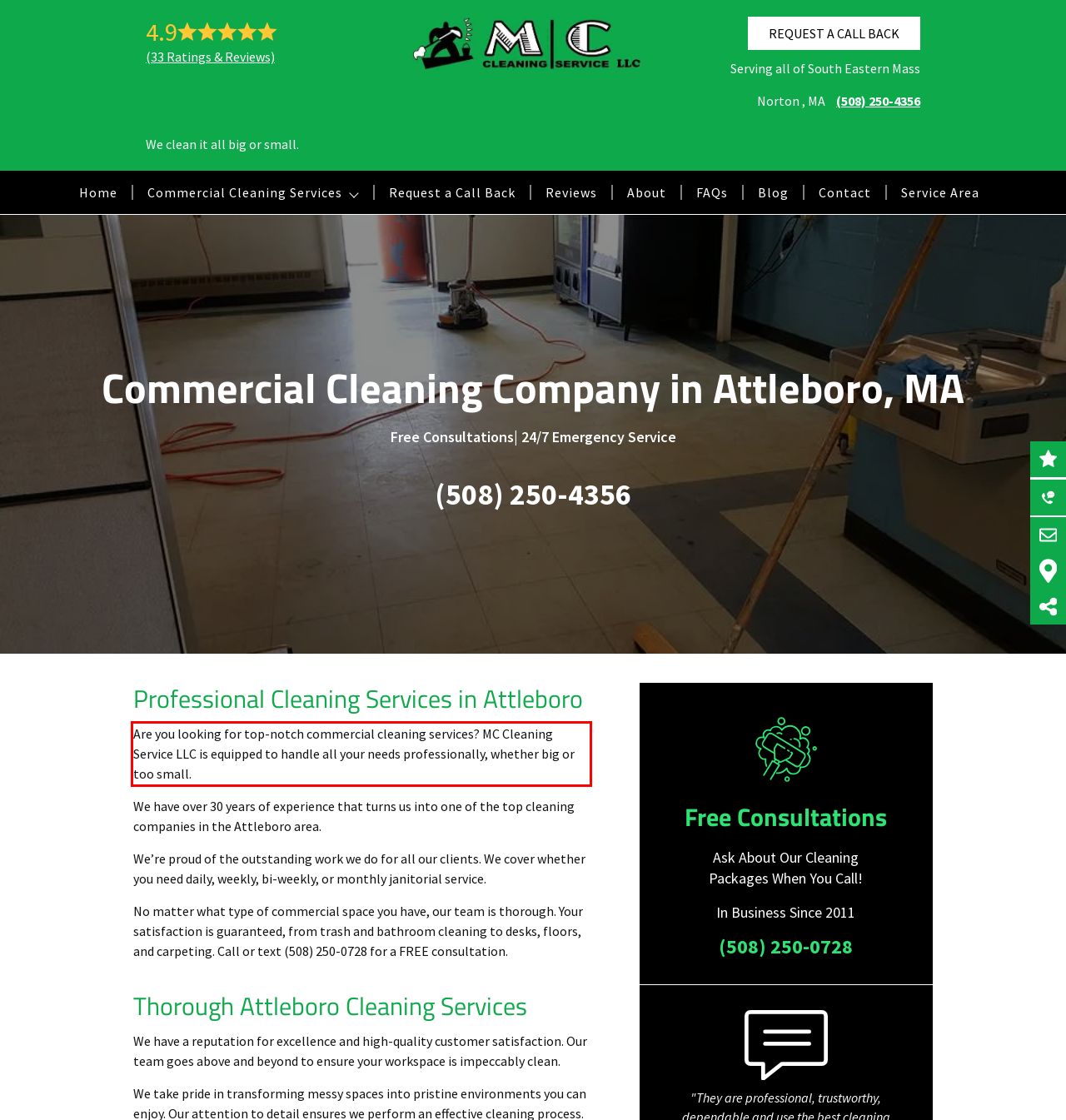View the screenshot of the webpage and identify the UI element surrounded by a red bounding box. Extract the text contained within this red bounding box.

Are you looking for top-notch commercial cleaning services? MC Cleaning Service LLC is equipped to handle all your needs professionally, whether big or too small.